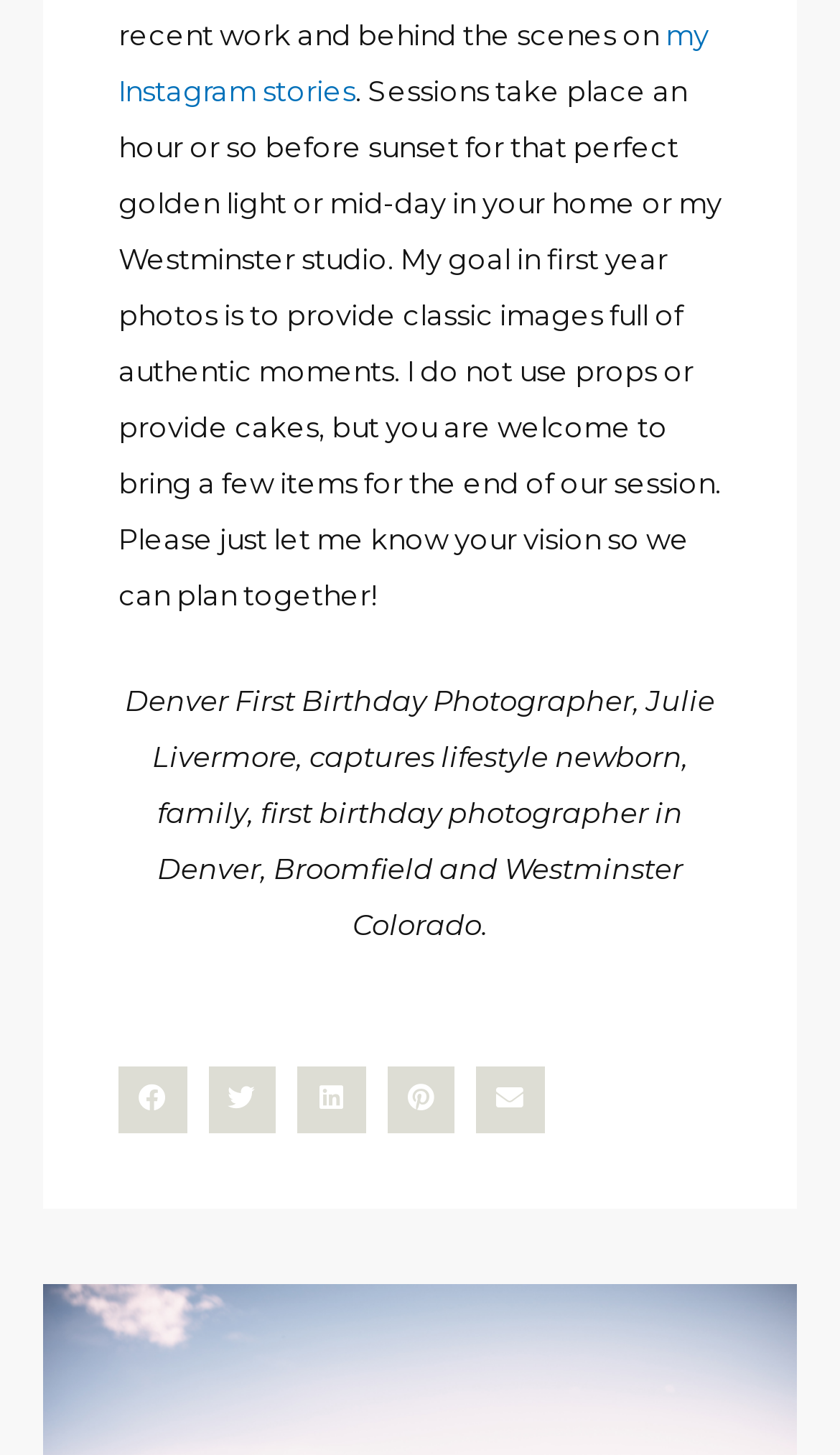Give a succinct answer to this question in a single word or phrase: 
What is the photographer's goal in first year photos?

Provide classic images